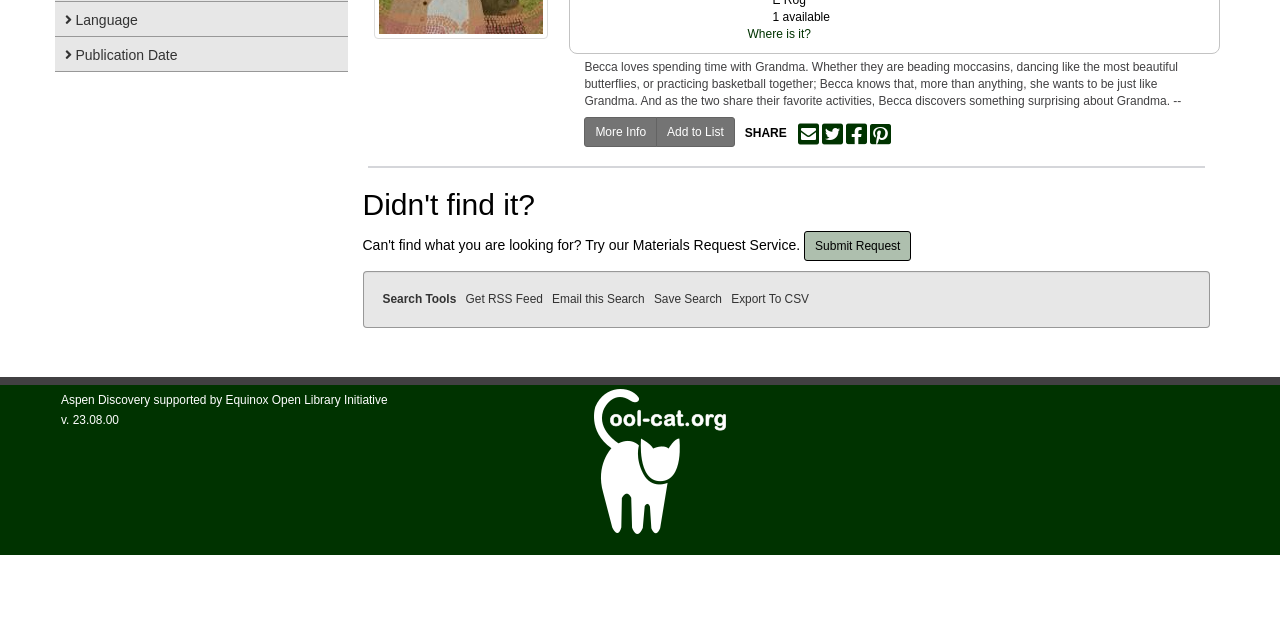Bounding box coordinates are specified in the format (top-left x, top-left y, bottom-right x, bottom-right y). All values are floating point numbers bounded between 0 and 1. Please provide the bounding box coordinate of the region this sentence describes: Where is it?

[0.584, 0.042, 0.634, 0.064]